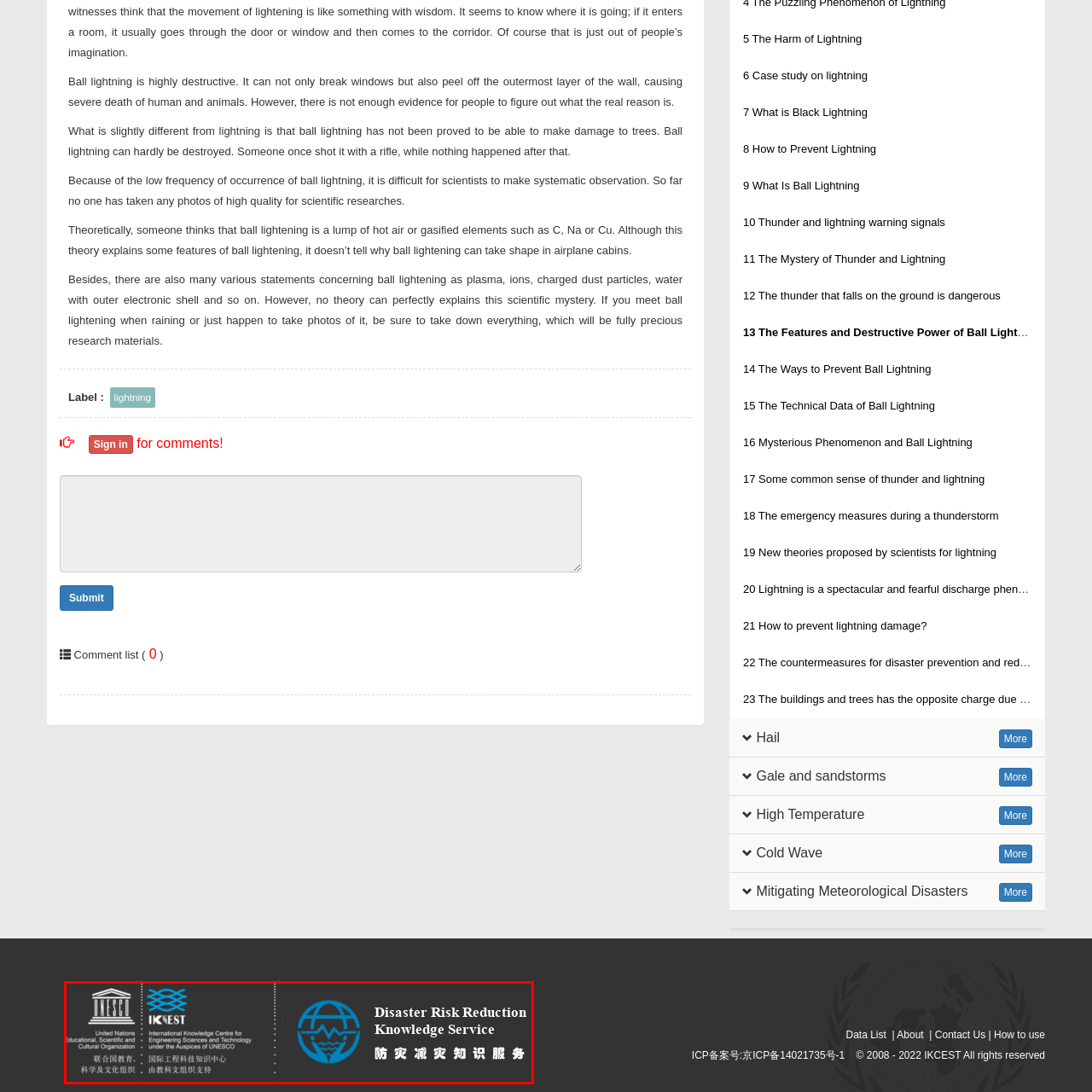Refer to the image contained within the red box, What is the focus of IKCEST's knowledge service?
 Provide your response as a single word or phrase.

Disaster Risk Reduction